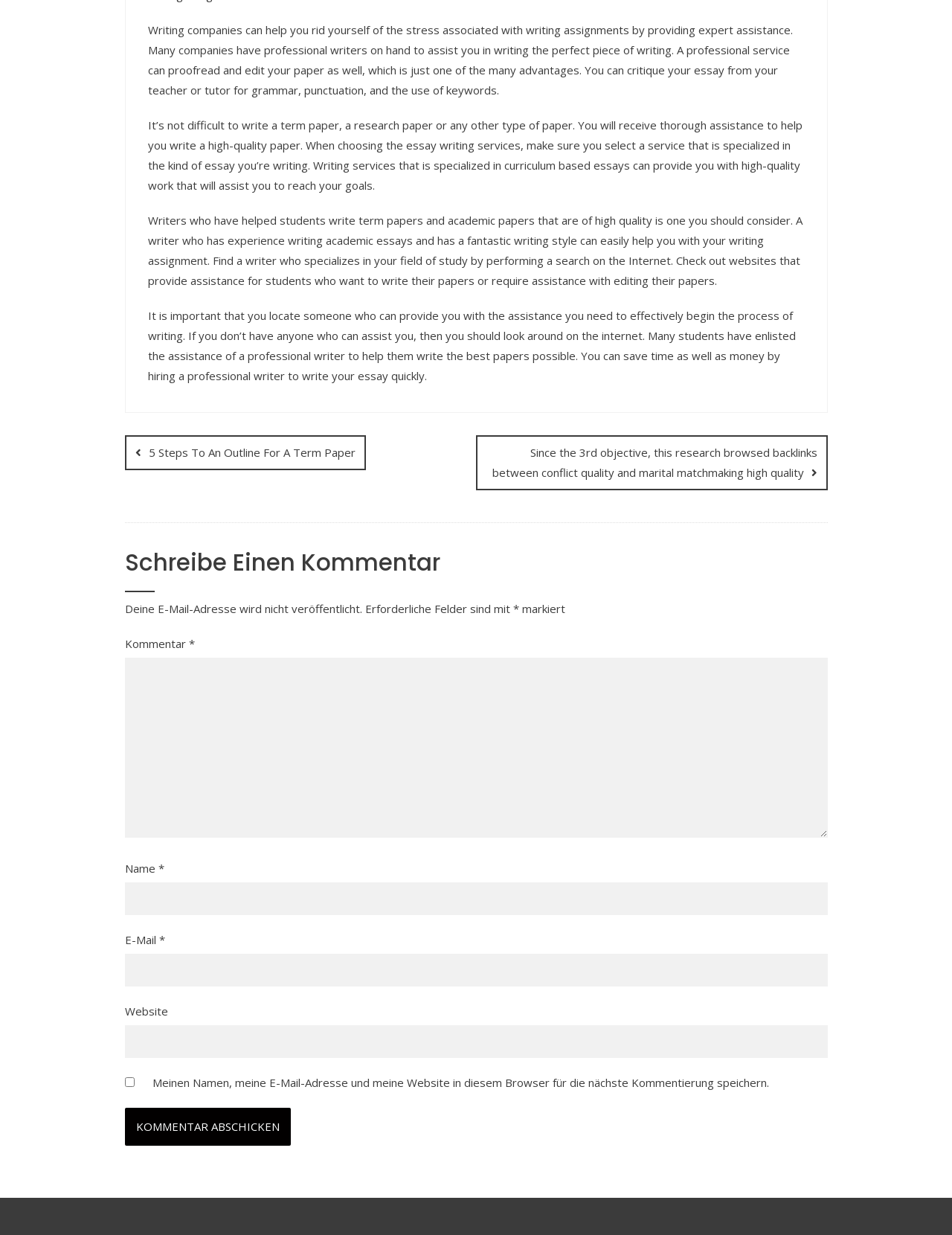Answer succinctly with a single word or phrase:
What is the purpose of the 'Beiträge' navigation?

To navigate to related posts